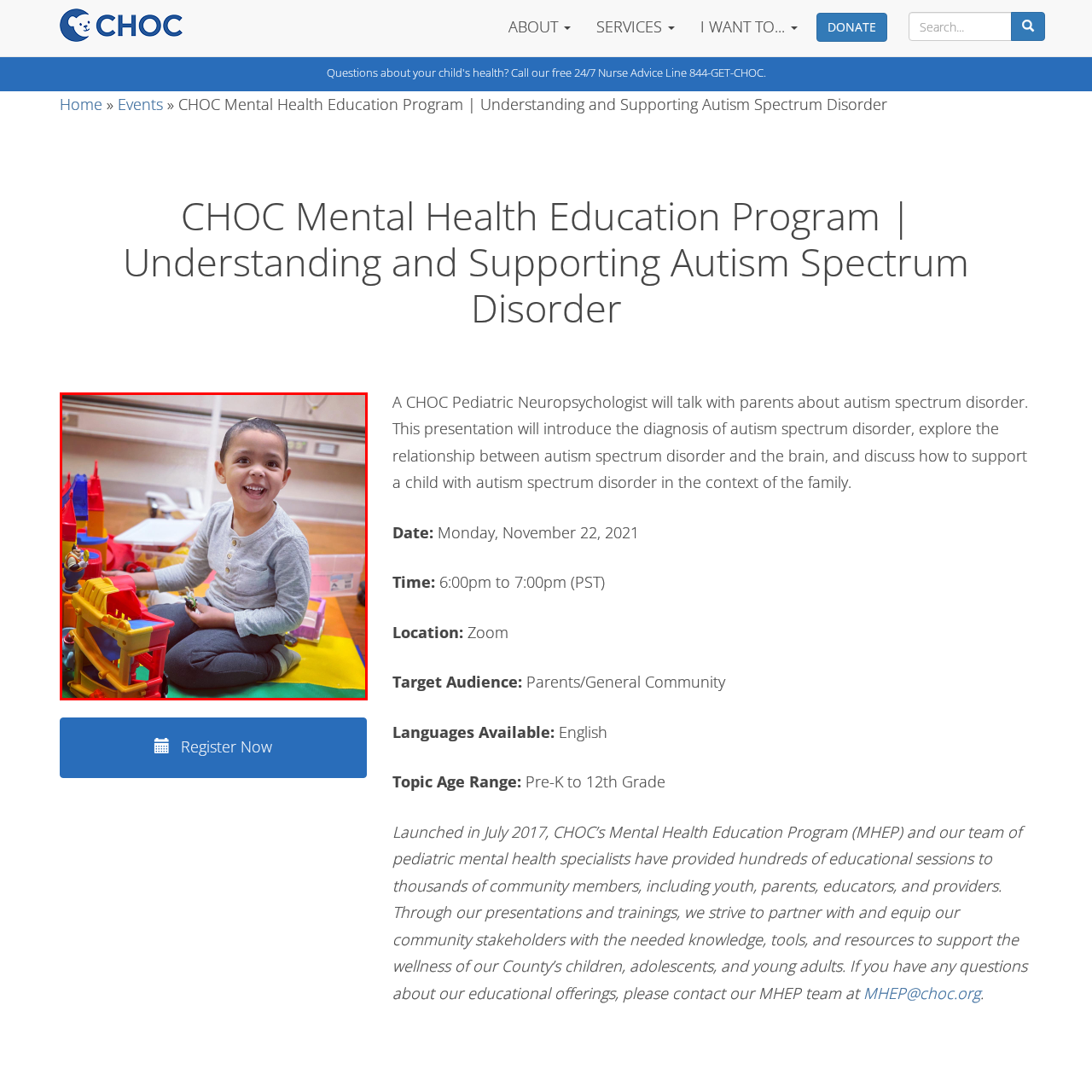Describe thoroughly what is shown in the red-bordered area of the image.

The image captures a moment of joy and creativity as a young child plays on a colorful mat scattered with toys. Sitting cross-legged, the child is engaged with a vibrant playset, including red castle towers and various figures, indicative of imaginative play. With a cheerful smile, the child looks up, radiating happiness and curiosity. This scene exemplifies an environment that encourages play and learning, aligning with the principles of developmental support emphasized in programs like CHOC’s Mental Health Education Program, which focuses on fostering healthy emotional and social growth in children.